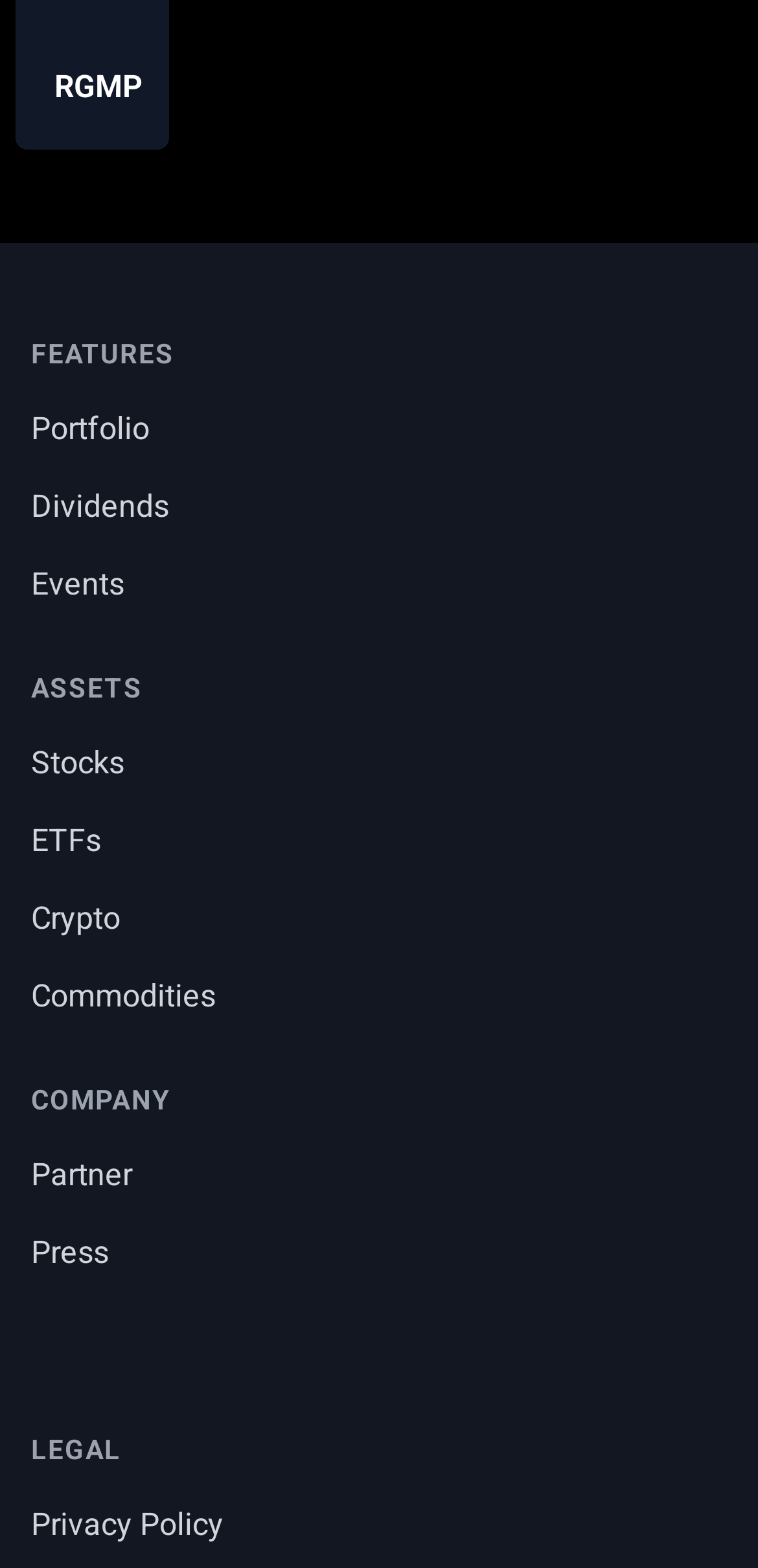How many main sections are on the webpage?
Respond to the question with a single word or phrase according to the image.

4